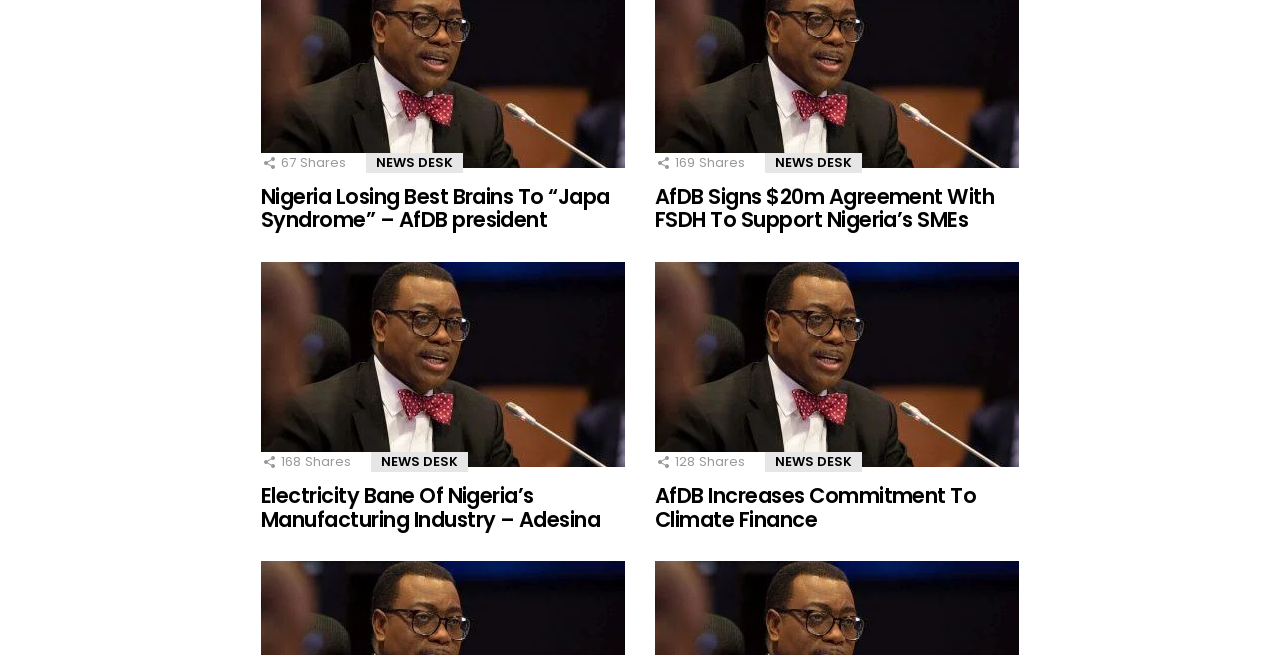How many articles are on the webpage?
Provide a short answer using one word or a brief phrase based on the image.

2